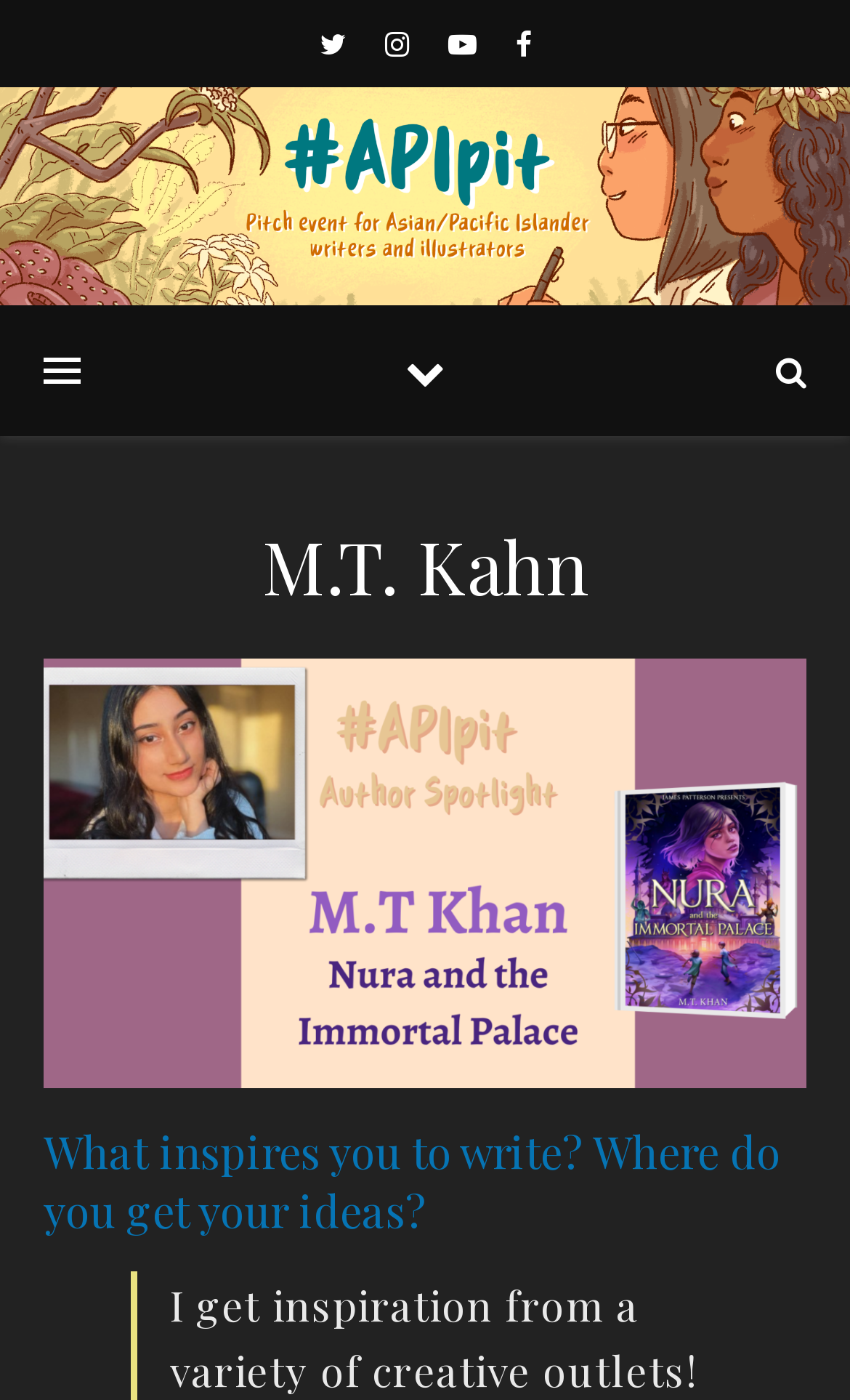Describe all the visual and textual components of the webpage comprehensively.

The webpage is about M.T. Kahn, an author, and has a title "#APIpit". At the top, there are four social media links, represented by icons, aligned horizontally and centered. 

Below the social media links, there is a large header section that spans the entire width of the page. Within this section, the author's name "M.T. Kahn" is prominently displayed. 

Adjacent to the author's name, there is a figure, which could be an image or an illustration, that takes up a significant portion of the page. 

Further down, there is a heading that asks a question, "What inspires you to write? Where do you get your ideas?", which suggests that the page may contain an interview or a Q&A session with the author.